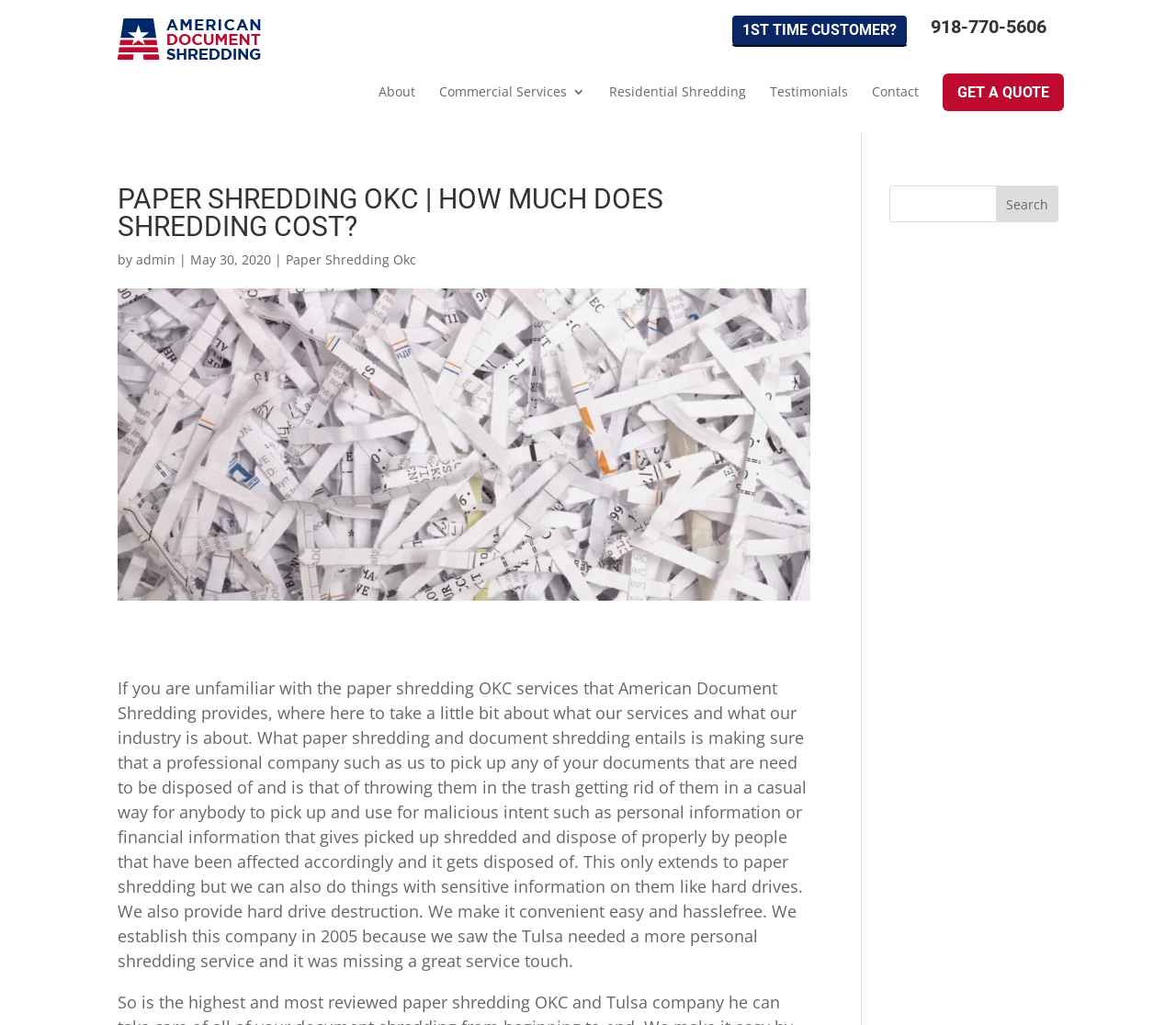Generate a thorough description of the webpage.

The webpage is about American Document Shredding, a company that provides paper shredding services in Oklahoma City (OKC). At the top, there is a prominent link "1ST TIME CUSTOMER?" and a phone number "918-770-5606" displayed. Below this, there is a logo of American Document Shredding accompanied by a link to the company's name.

The main navigation menu is located below the logo, consisting of links to "About", "Commercial Services", "Residential Shredding", "Testimonials", and "Contact". On the right side of the navigation menu, there is a call-to-action button "GET A QUOTE".

The main content of the webpage is divided into two sections. The first section has a heading "PAPER SHREDDING OKC | HOW MUCH DOES SHREDDING COST?" followed by a brief description of the company and its services, including paper shredding and document shredding. There is also an image related to Tulsa Onsite Shredding And Destruction.

The second section appears to be a blog post or article, which provides more detailed information about the company's services, including the importance of secure document disposal and the convenience of their services. The article also mentions that the company provides hard drive destruction services.

At the bottom of the webpage, there is a search bar with a textbox and a "Search" button.